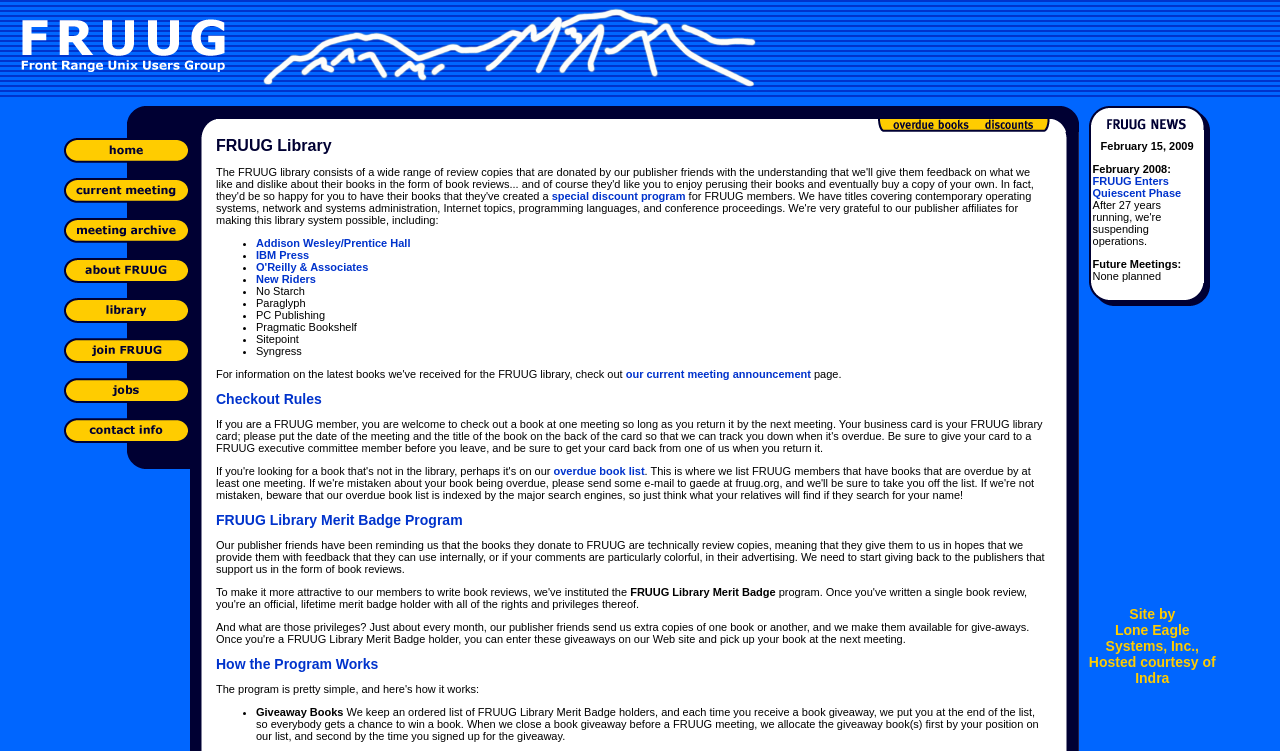Please identify the bounding box coordinates of the area that needs to be clicked to follow this instruction: "Browse the library".

[0.05, 0.397, 0.148, 0.43]